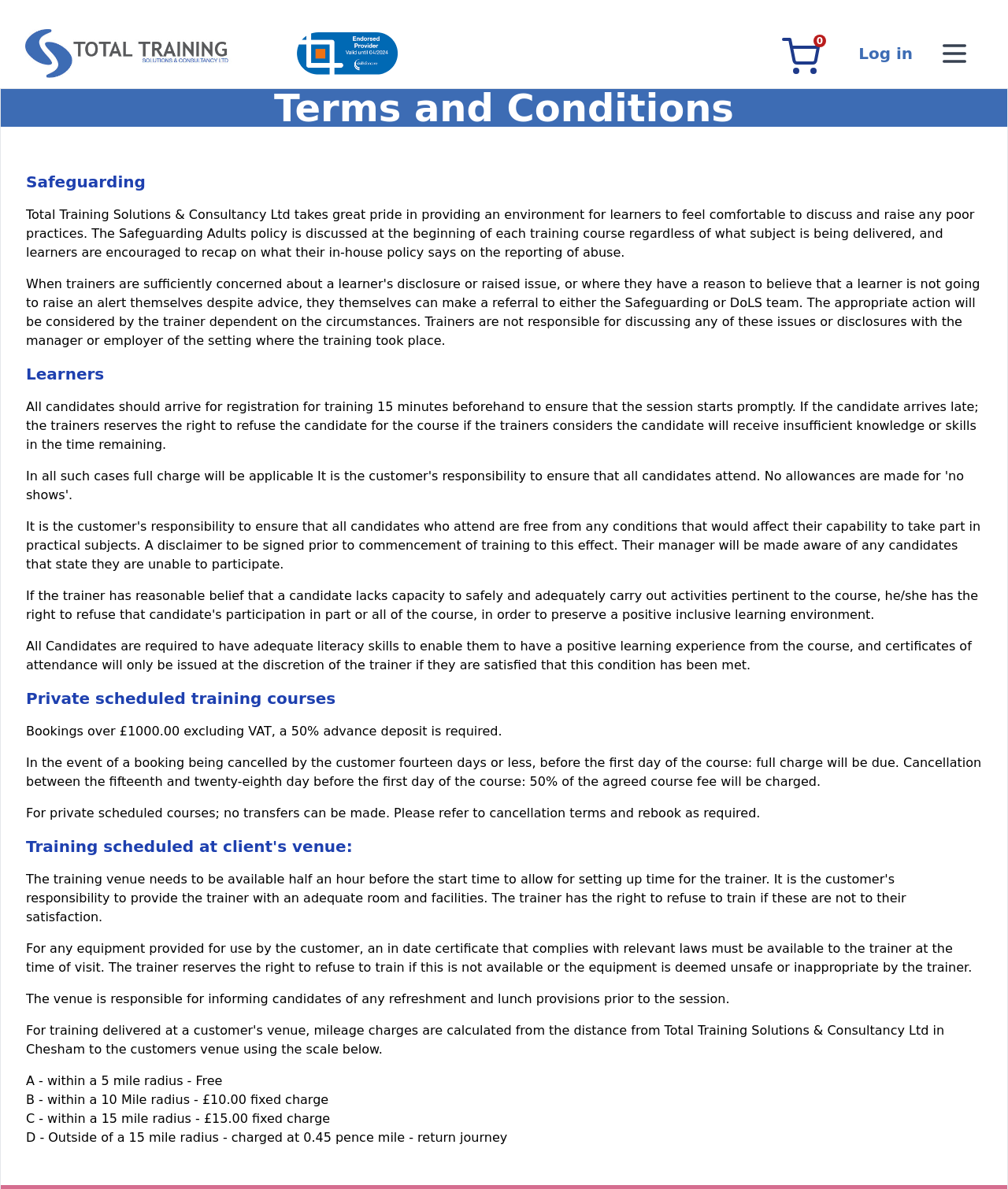Determine the bounding box for the HTML element described here: "Log in". The coordinates should be given as [left, top, right, bottom] with each number being a float between 0 and 1.

[0.838, 0.03, 0.919, 0.06]